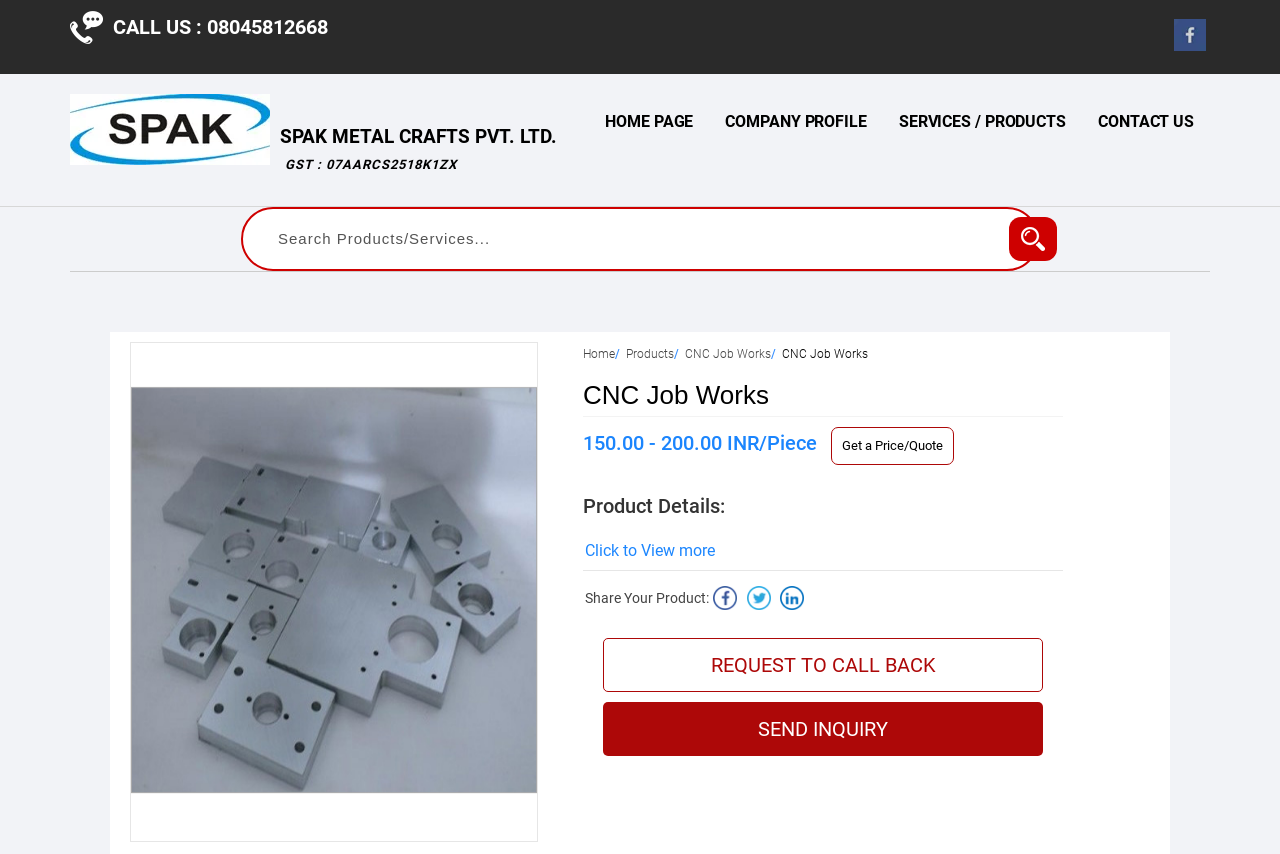Using the element description: "Click to View more", determine the bounding box coordinates. The coordinates should be in the format [left, top, right, bottom], with values between 0 and 1.

[0.457, 0.632, 0.559, 0.658]